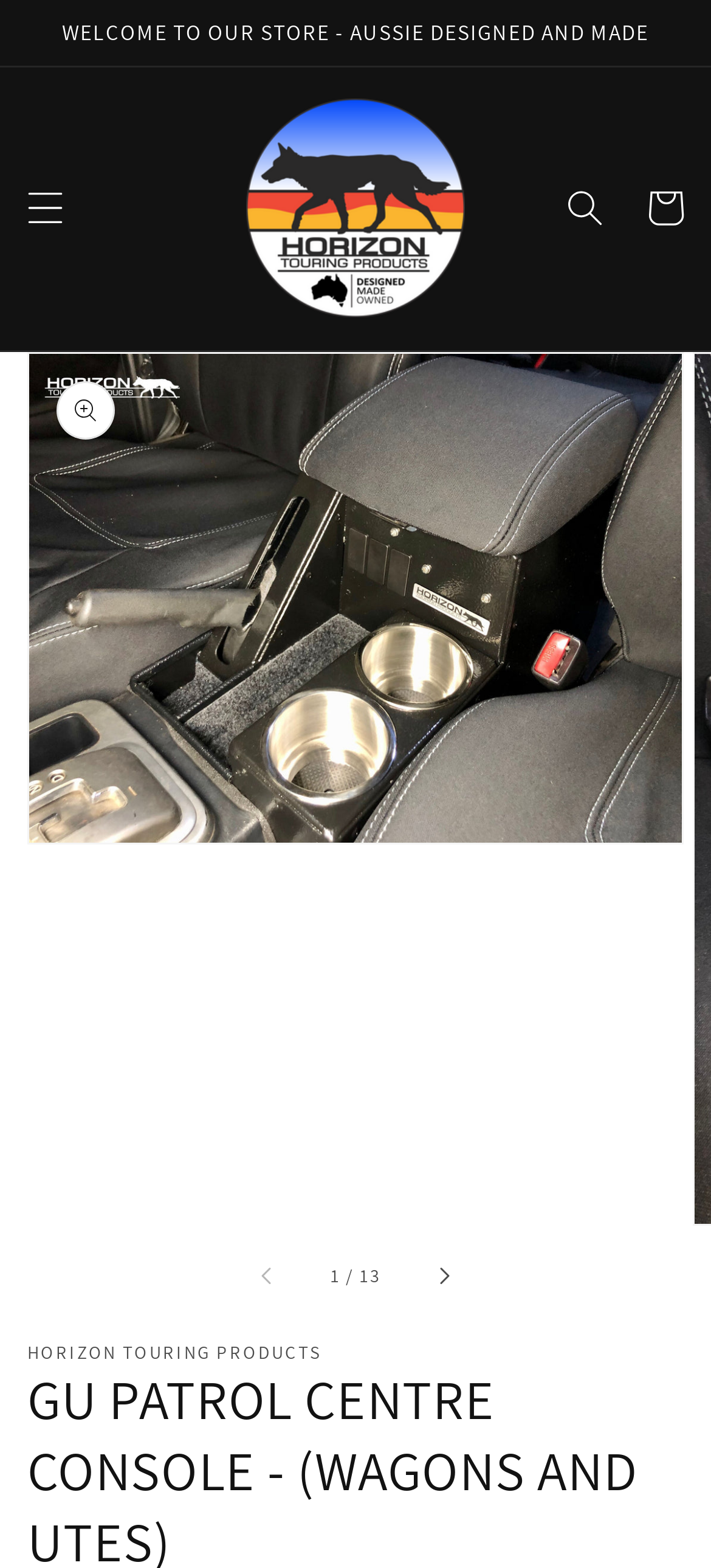Detail the webpage's structure and highlights in your description.

The webpage is about Horizon Touring Products, specifically showcasing a solution for poorly designed centre consoles in GU patrols. At the top, there is an announcement region with a static text "WELCOME TO OUR STORE - AUSSIE DESIGNED AND MADE". Below this, there is a menu button on the left and a link to "Horizon Touring Products" on the right, accompanied by an image of the same name. 

On the top right, there are two buttons: a search button and a cart link. Below these, there is a large image that occupies most of the page, with a button to open it in a gallery view. Above the image, there are navigation buttons to slide left and right, with the slide left button being disabled. A static text "of" is placed between the navigation buttons. 

At the bottom of the page, there is a static text "HORIZON TOURING PRODUCTS".